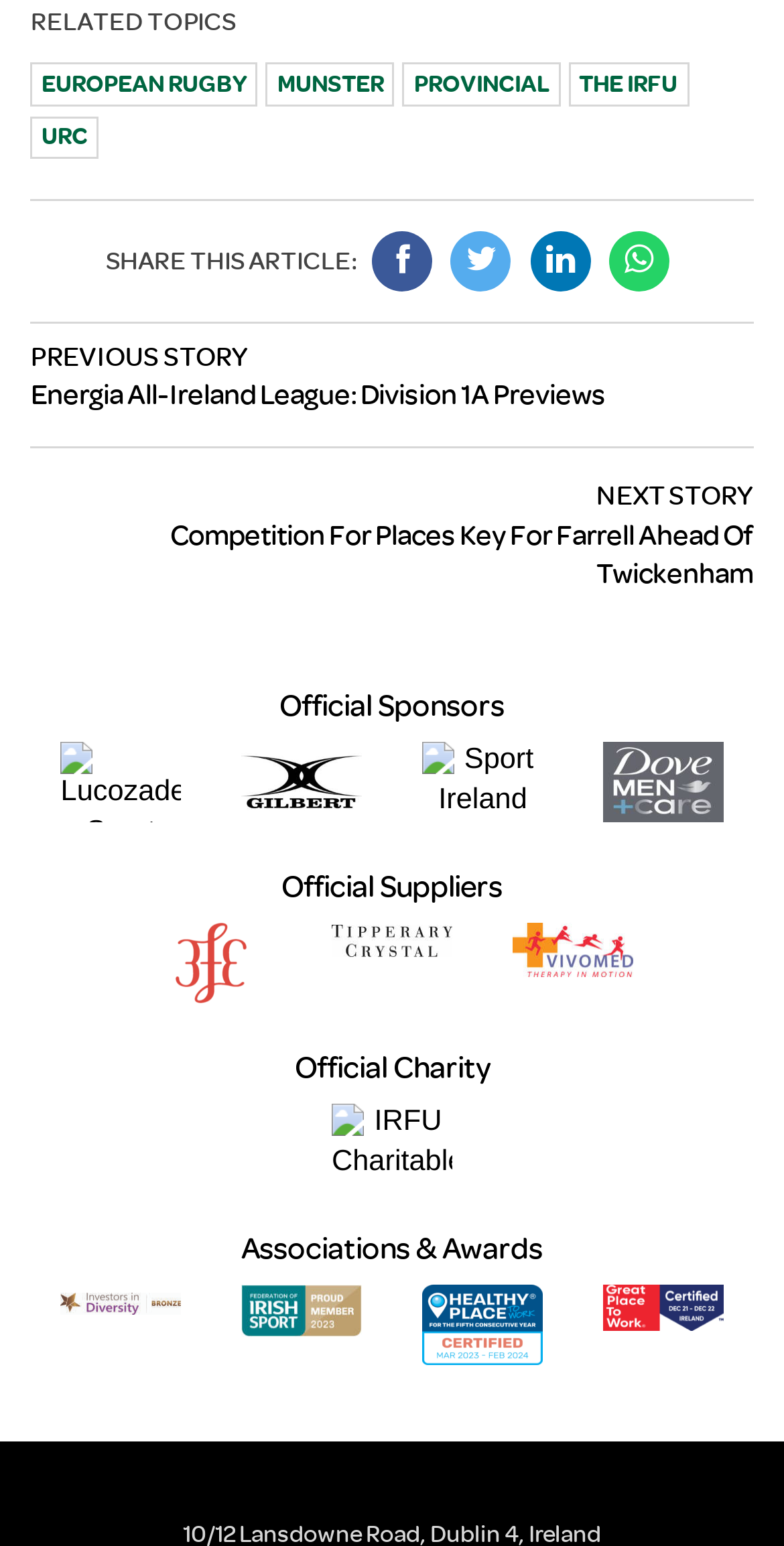How many images are there in the 'Official Sponsors' section?
Please interpret the details in the image and answer the question thoroughly.

I counted the number of images under the 'Official Sponsors' section, which are associated with the links 'Former Munster Chief Executive Fitzgerald Passes Away', 'Tipperary Crystal', and 'Former Munster Chief Executive Fitzgerald Passes Away' again. There are 3 images in total.